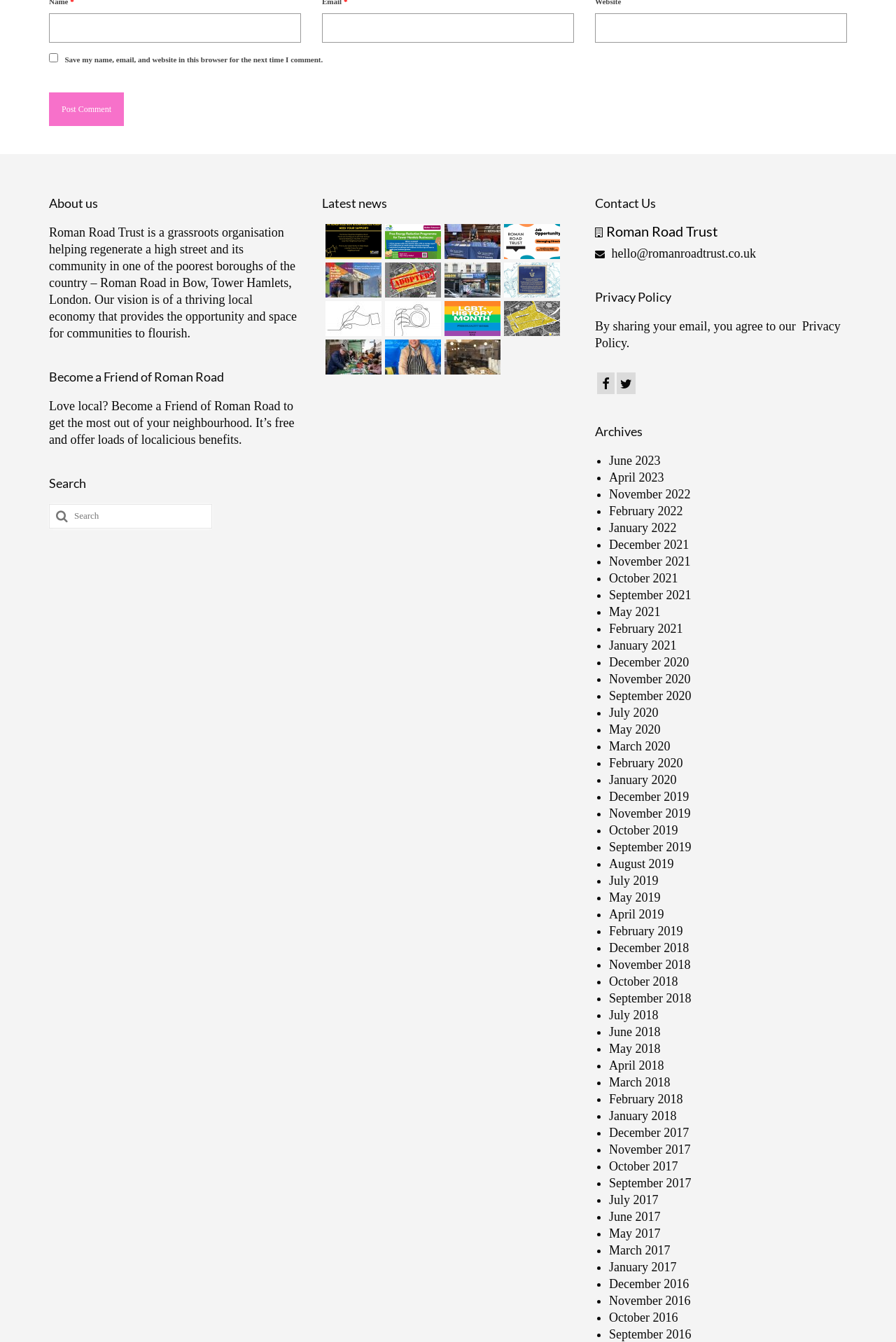Identify the bounding box coordinates of the region I need to click to complete this instruction: "Click the 'Post Comment' button".

[0.055, 0.069, 0.138, 0.094]